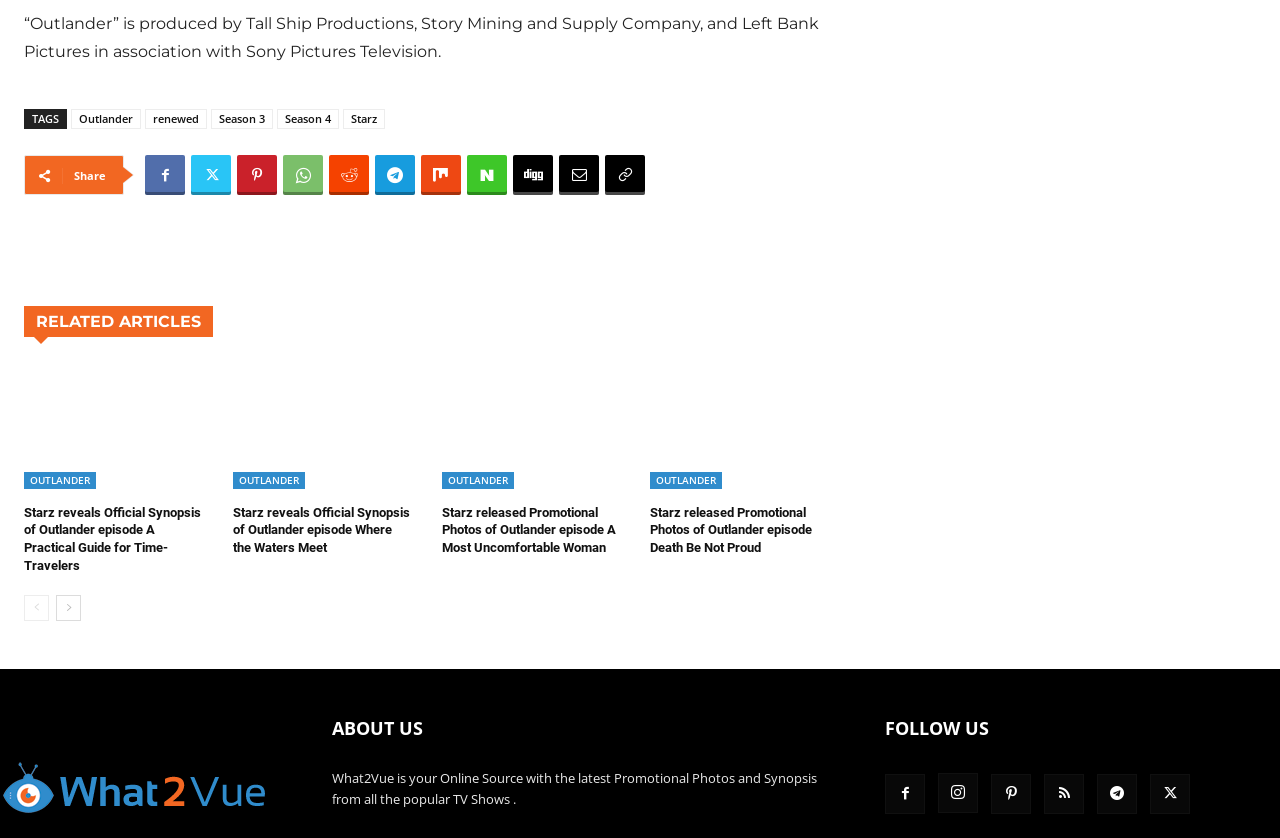Please provide a brief answer to the question using only one word or phrase: 
What is the name of the website that provides promotional photos and synopsis?

What2Vue